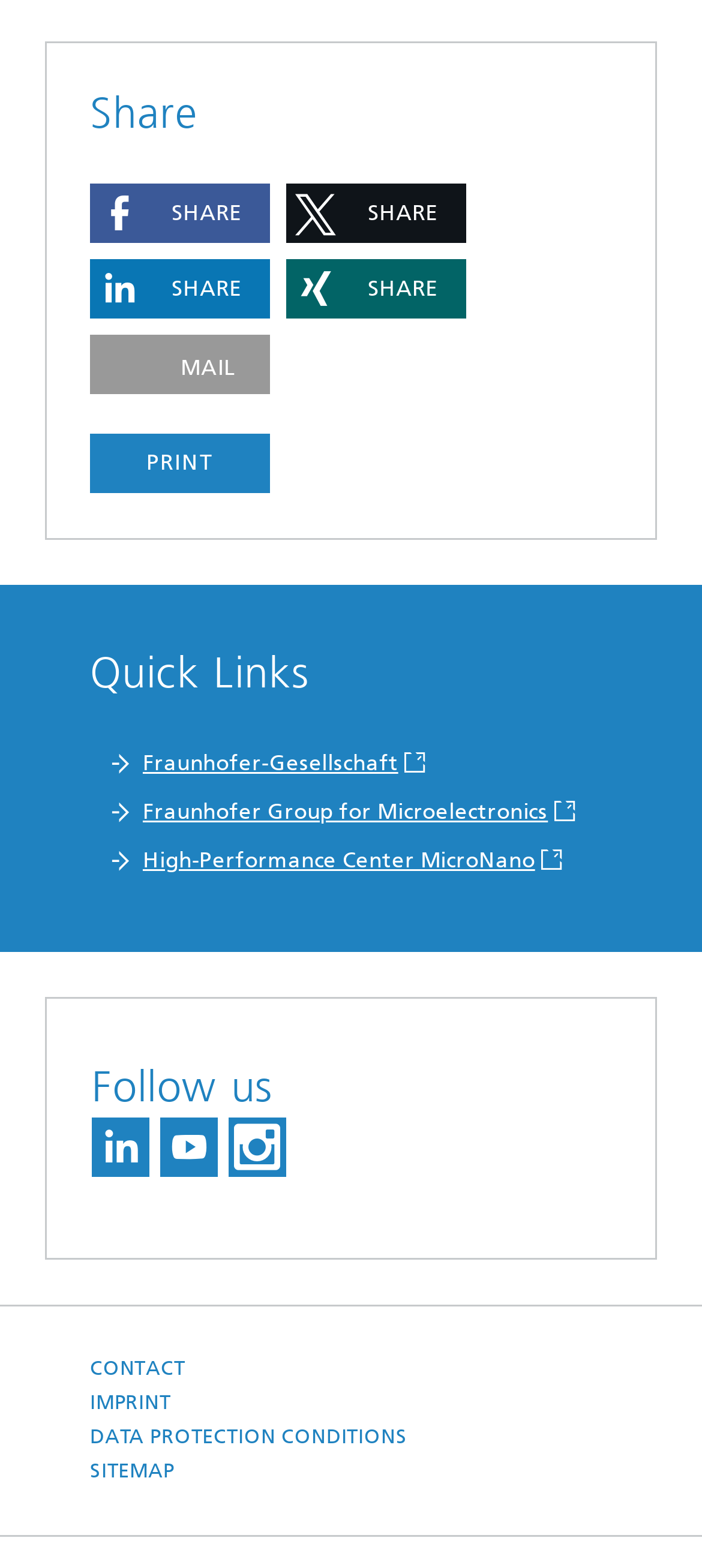Please find and report the bounding box coordinates of the element to click in order to perform the following action: "Click on the 'Login' link". The coordinates should be expressed as four float numbers between 0 and 1, in the format [left, top, right, bottom].

None